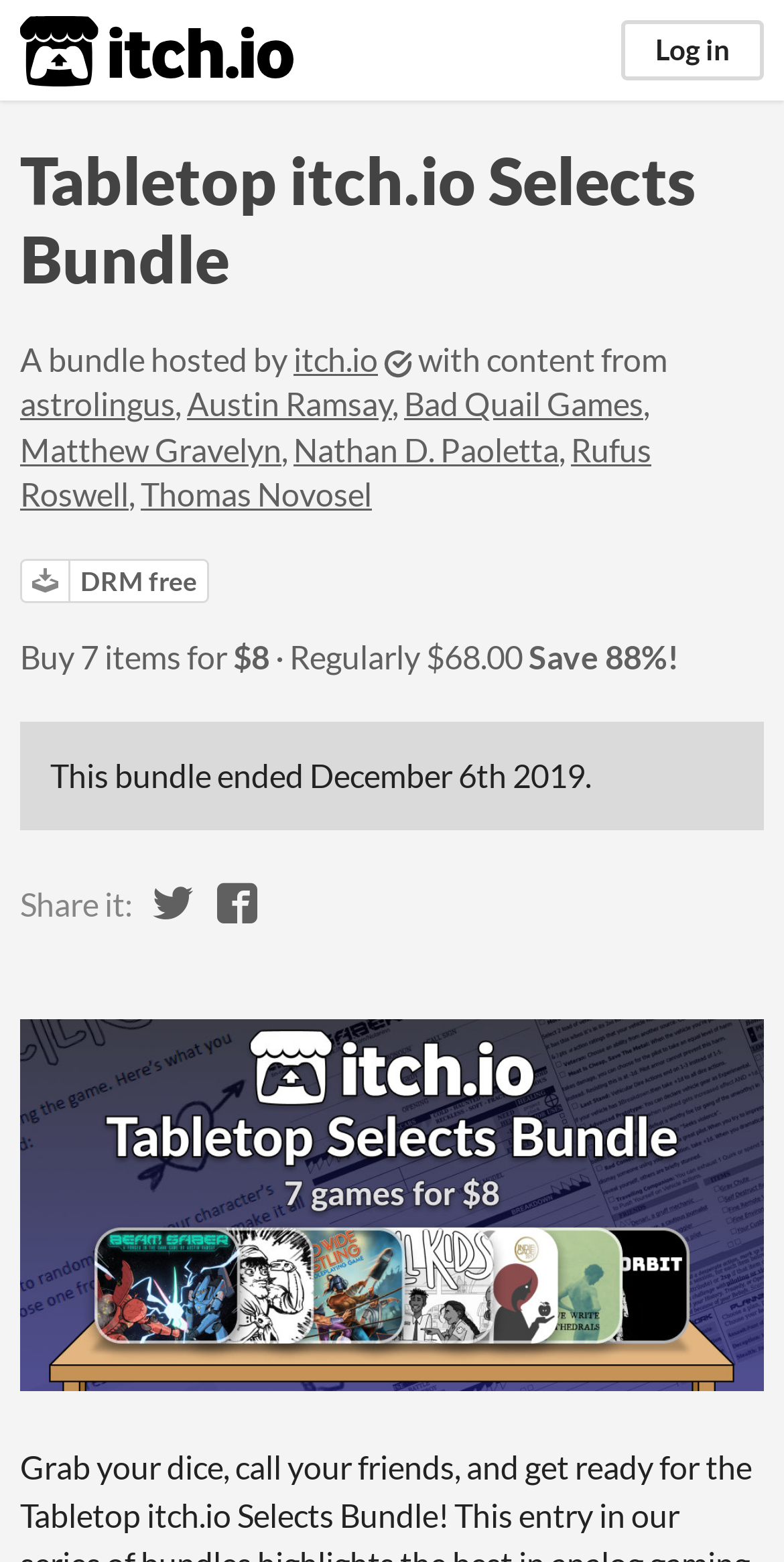Identify the bounding box for the UI element that is described as follows: "Leave a Comment".

None